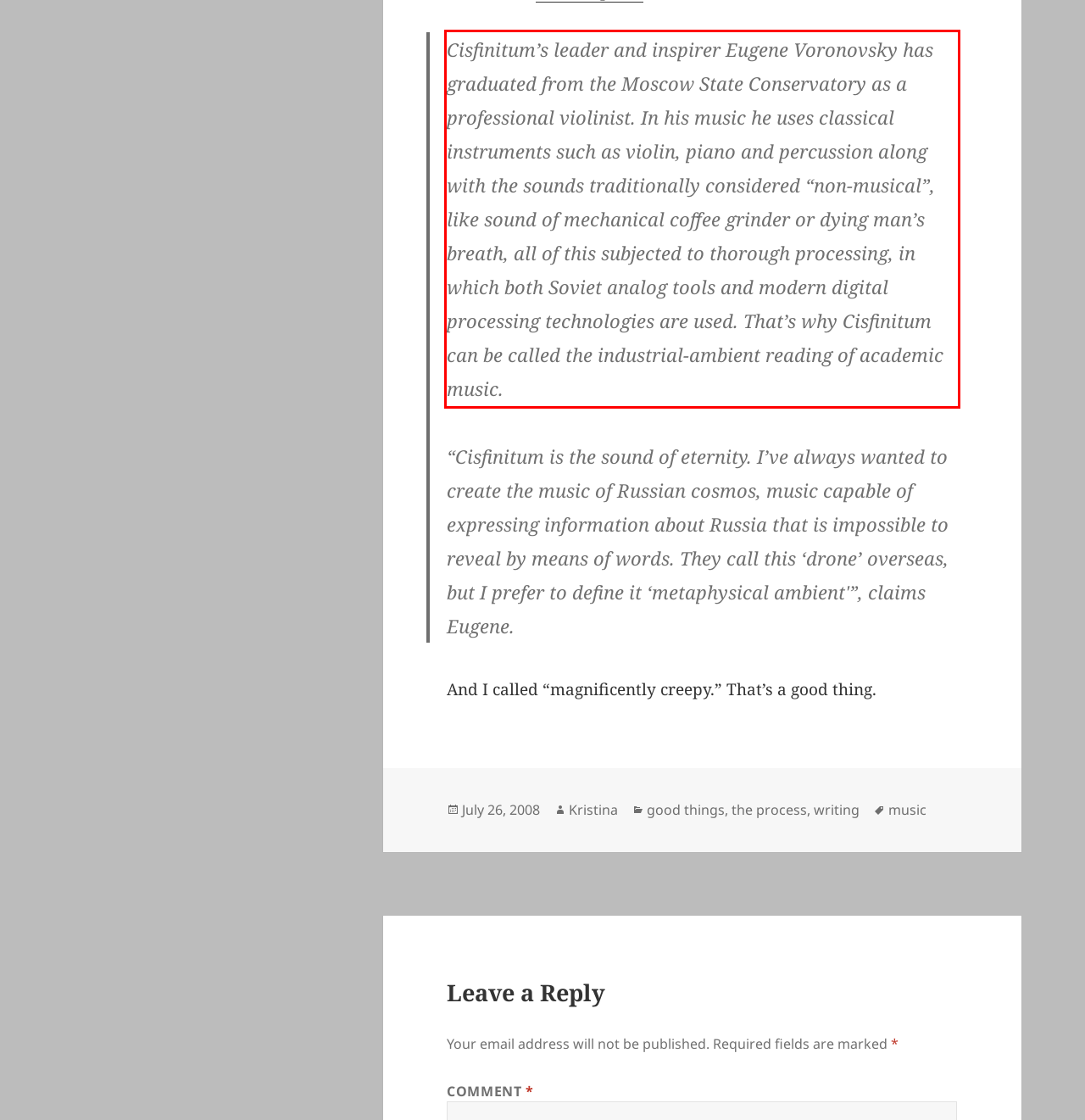Please identify the text within the red rectangular bounding box in the provided webpage screenshot.

Cisfinitum’s leader and inspirer Eugene Voronovsky has graduated from the Moscow State Conservatory as a professional violinist. In his music he uses classical instruments such as violin, piano and percussion along with the sounds traditionally considered “non-musical”, like sound of mechanical coffee grinder or dying man’s breath, all of this subjected to thorough processing, in which both Soviet analog tools and modern digital processing technologies are used. That’s why Cisfinitum can be called the industrial-ambient reading of academic music.